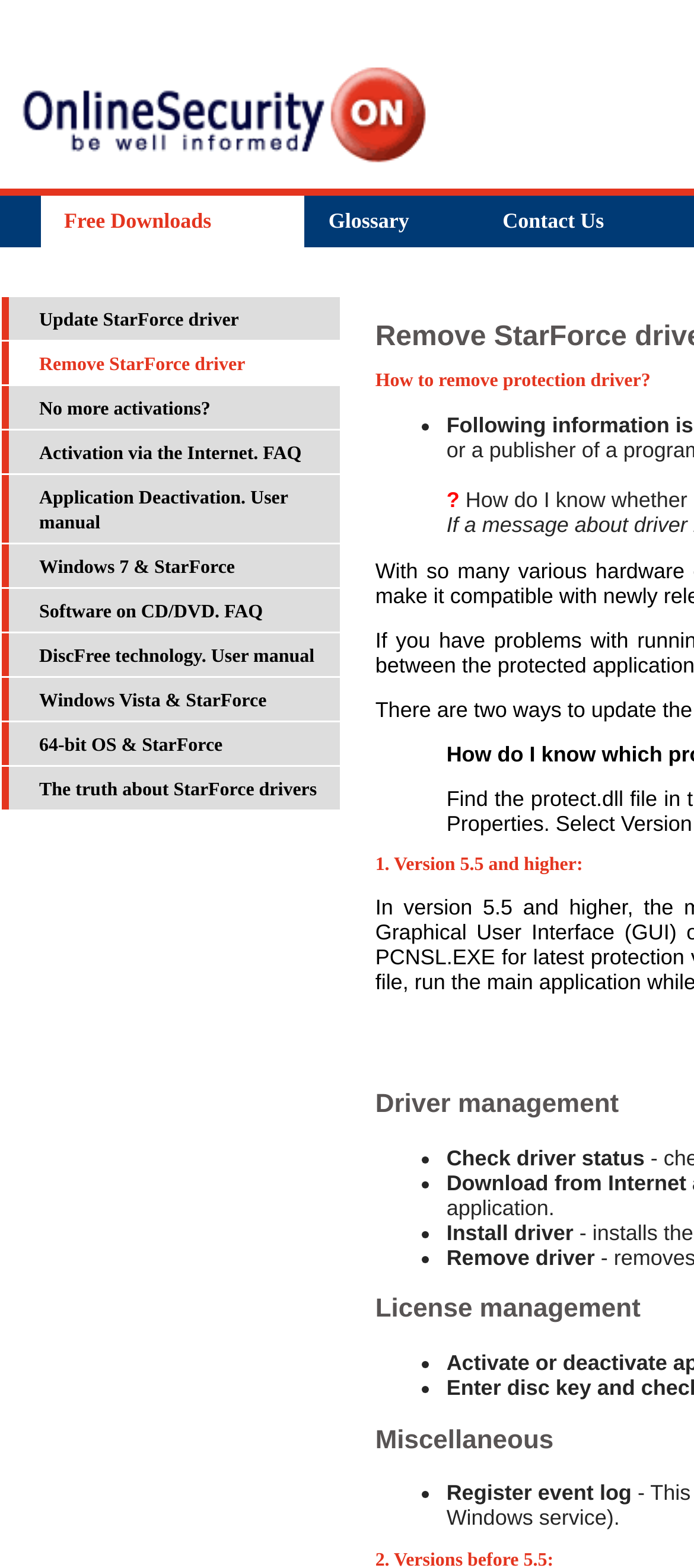How many links are there on this webpage?
Based on the visual content, answer with a single word or a brief phrase.

12